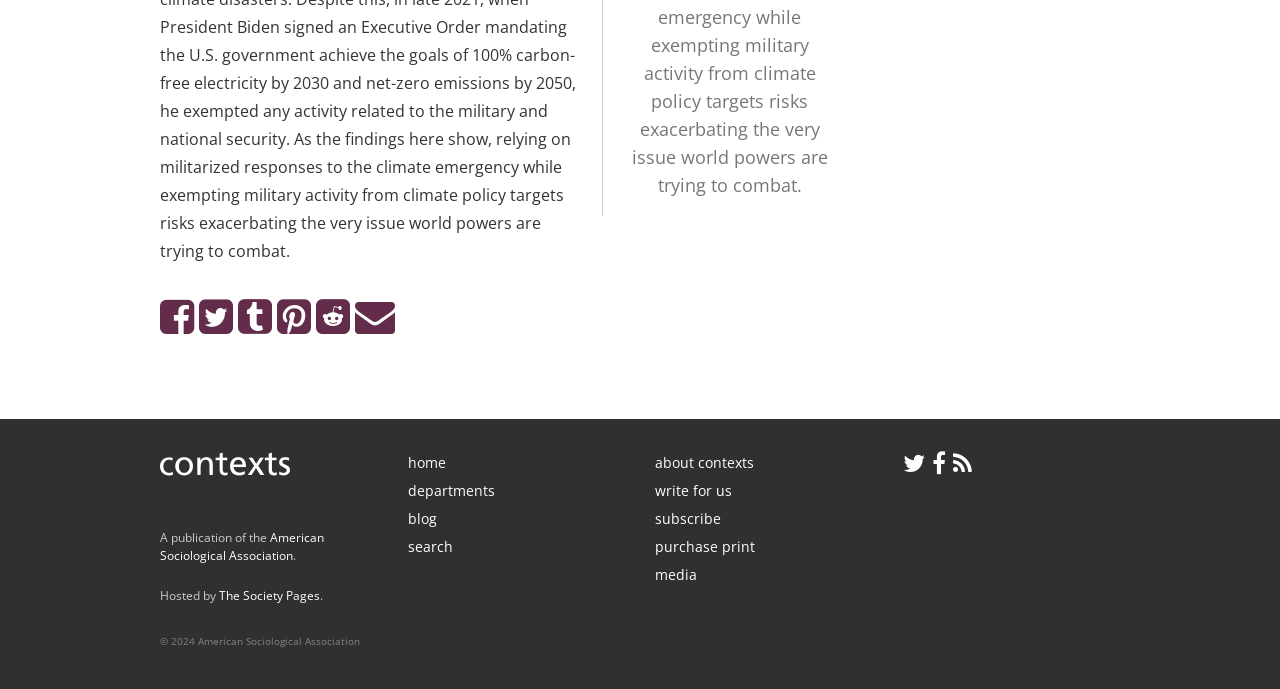Find the bounding box coordinates for the HTML element described in this sentence: "Media". Provide the coordinates as four float numbers between 0 and 1, in the format [left, top, right, bottom].

[0.512, 0.82, 0.545, 0.848]